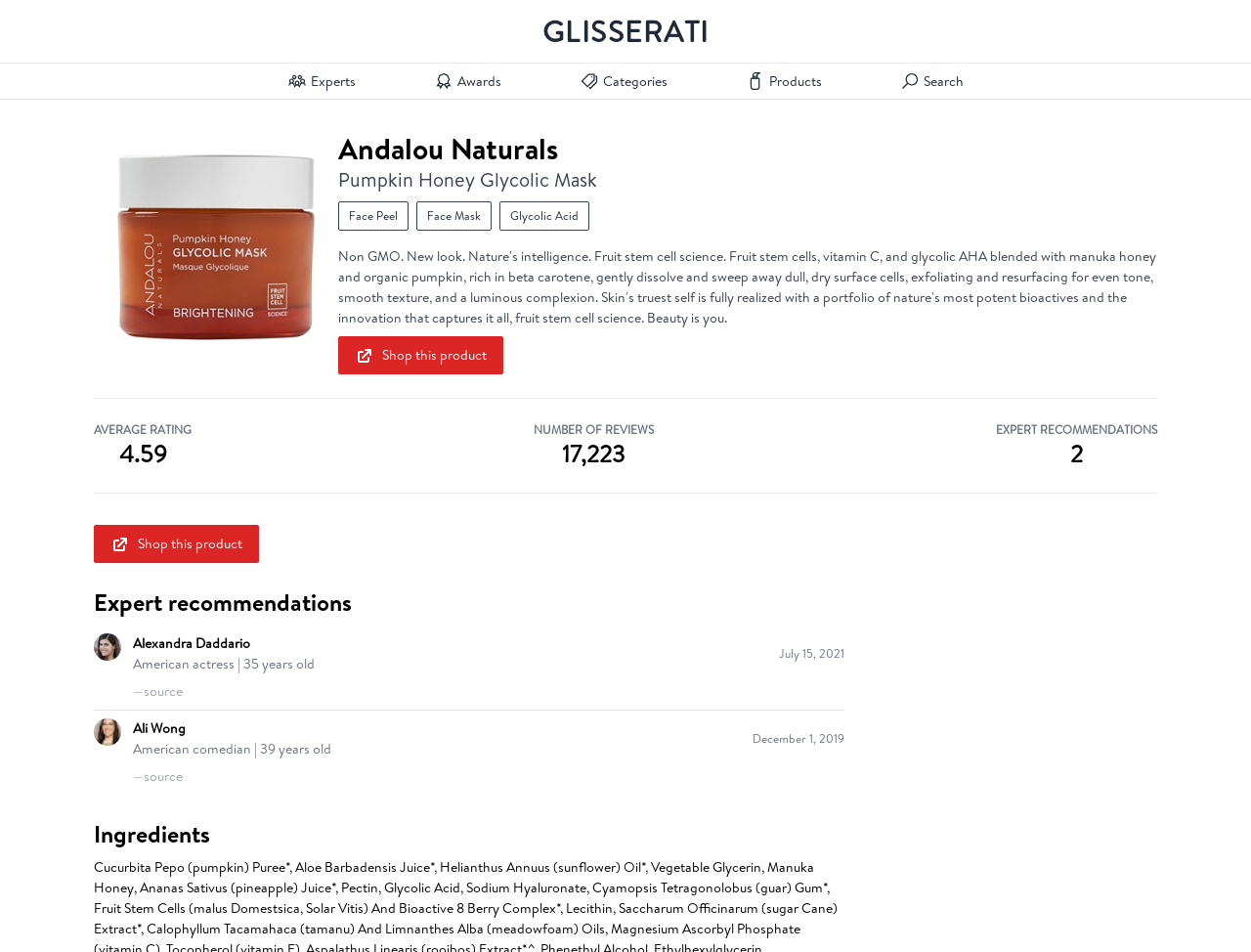Find the bounding box coordinates for the area that must be clicked to perform this action: "Shop this product".

[0.27, 0.353, 0.402, 0.393]